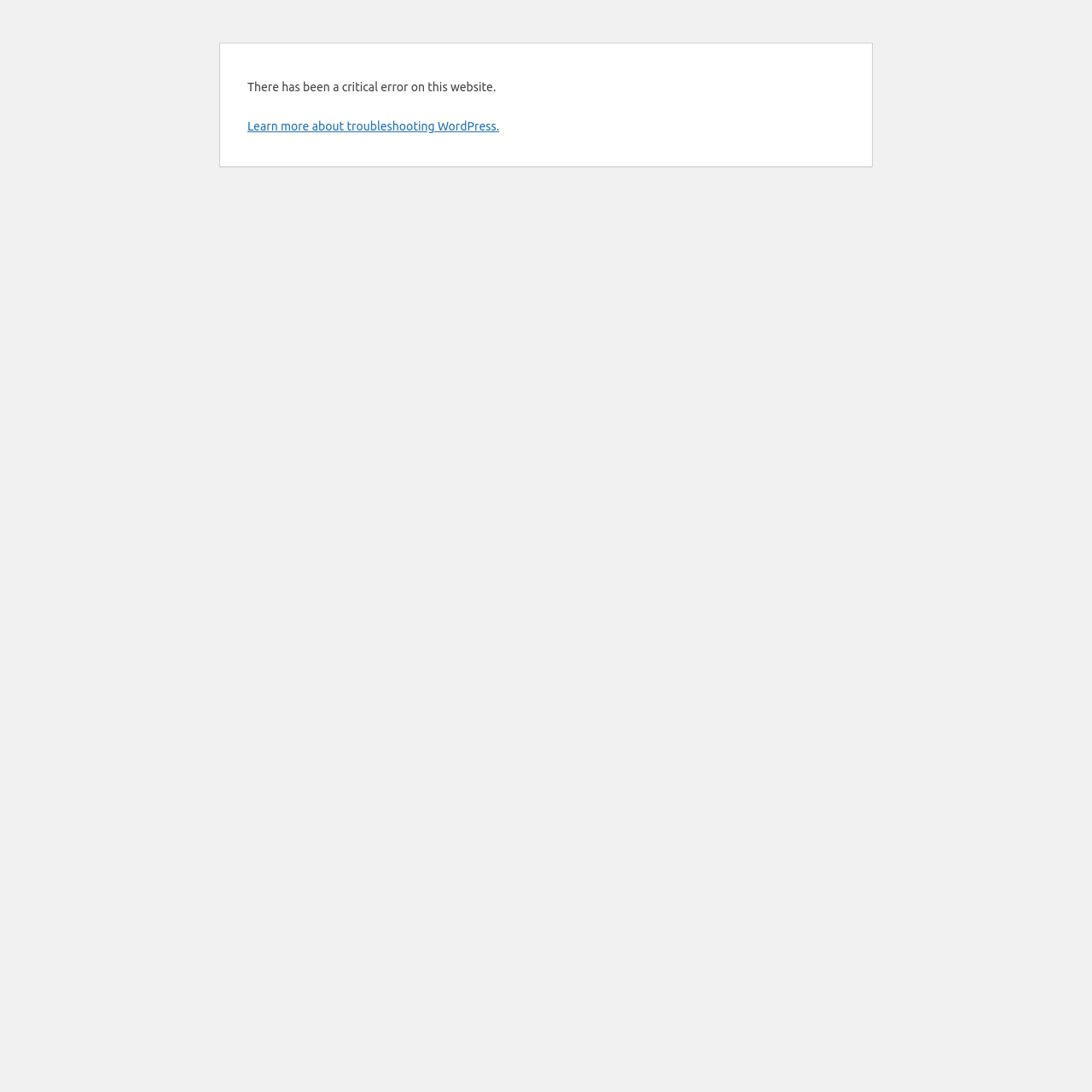Locate the UI element described as follows: "Learn more about troubleshooting WordPress.". Return the bounding box coordinates as four float numbers between 0 and 1 in the order [left, top, right, bottom].

[0.227, 0.109, 0.457, 0.122]